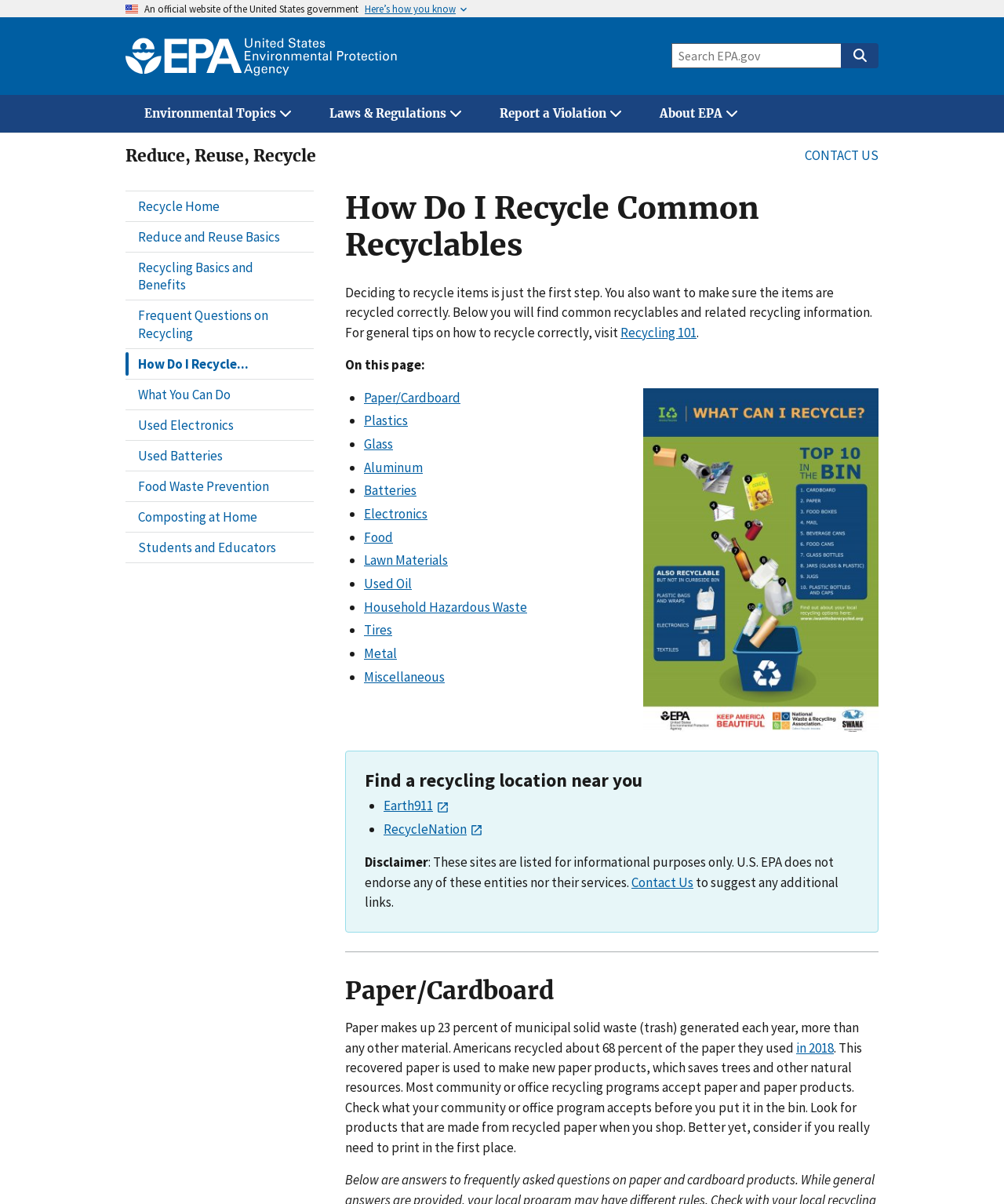Please specify the bounding box coordinates of the region to click in order to perform the following instruction: "Learn about recycling 101".

[0.618, 0.269, 0.694, 0.283]